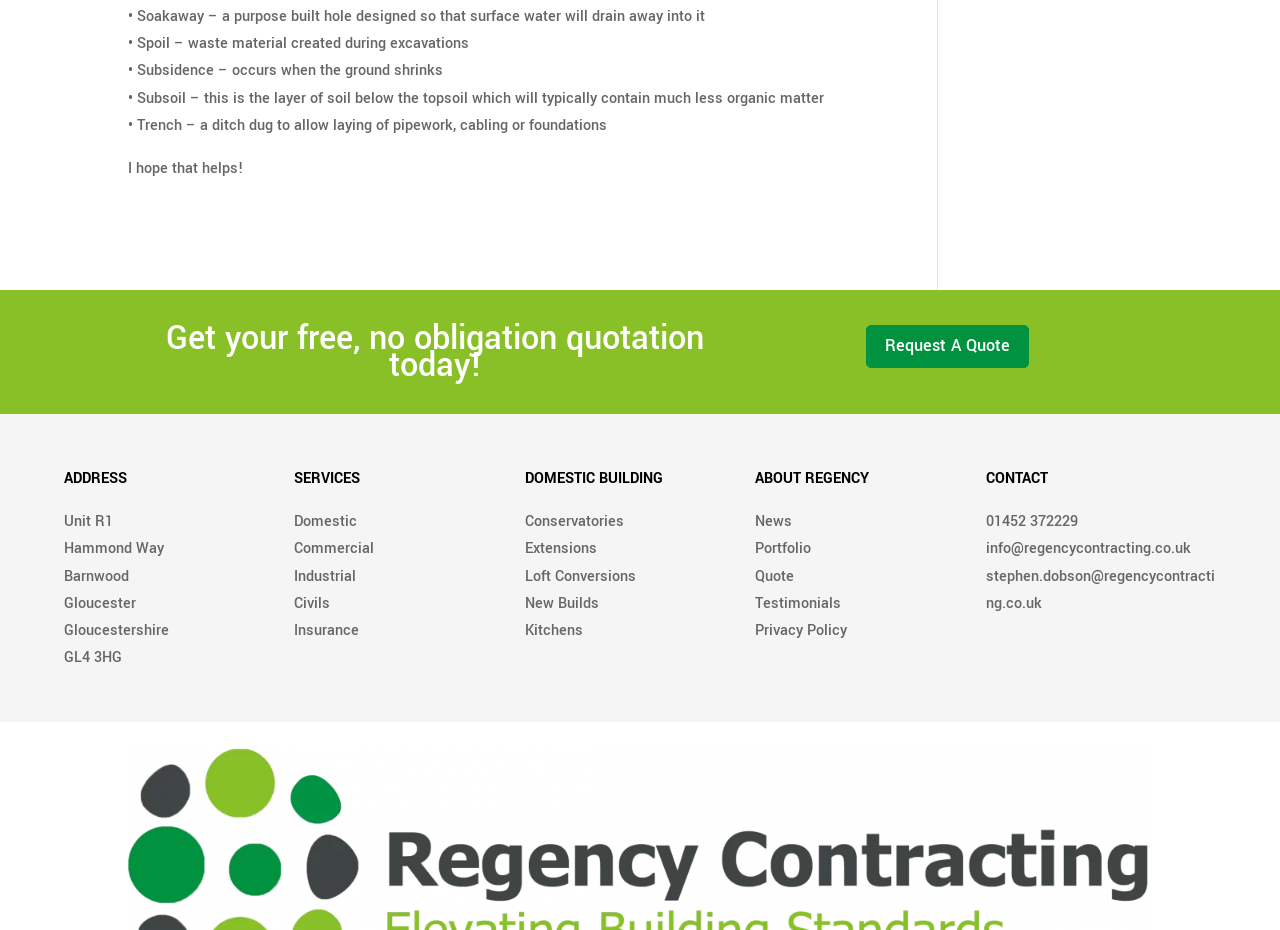Please identify the bounding box coordinates of the region to click in order to complete the given instruction: "Contact Us through the link". The coordinates should be four float numbers between 0 and 1, i.e., [left, top, right, bottom].

None